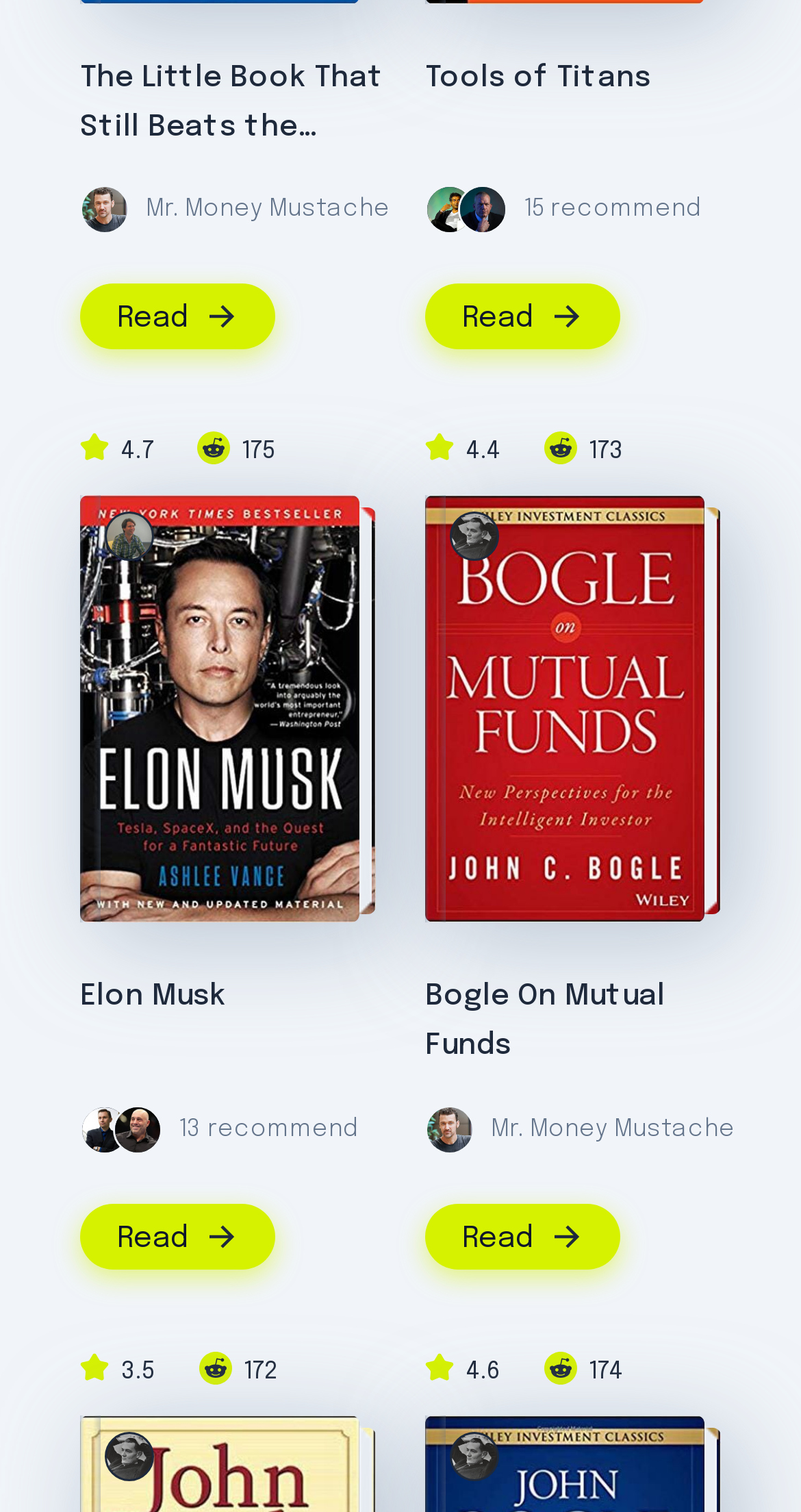Please reply with a single word or brief phrase to the question: 
What is the title of the last book?

Bogle On Mutual Funds